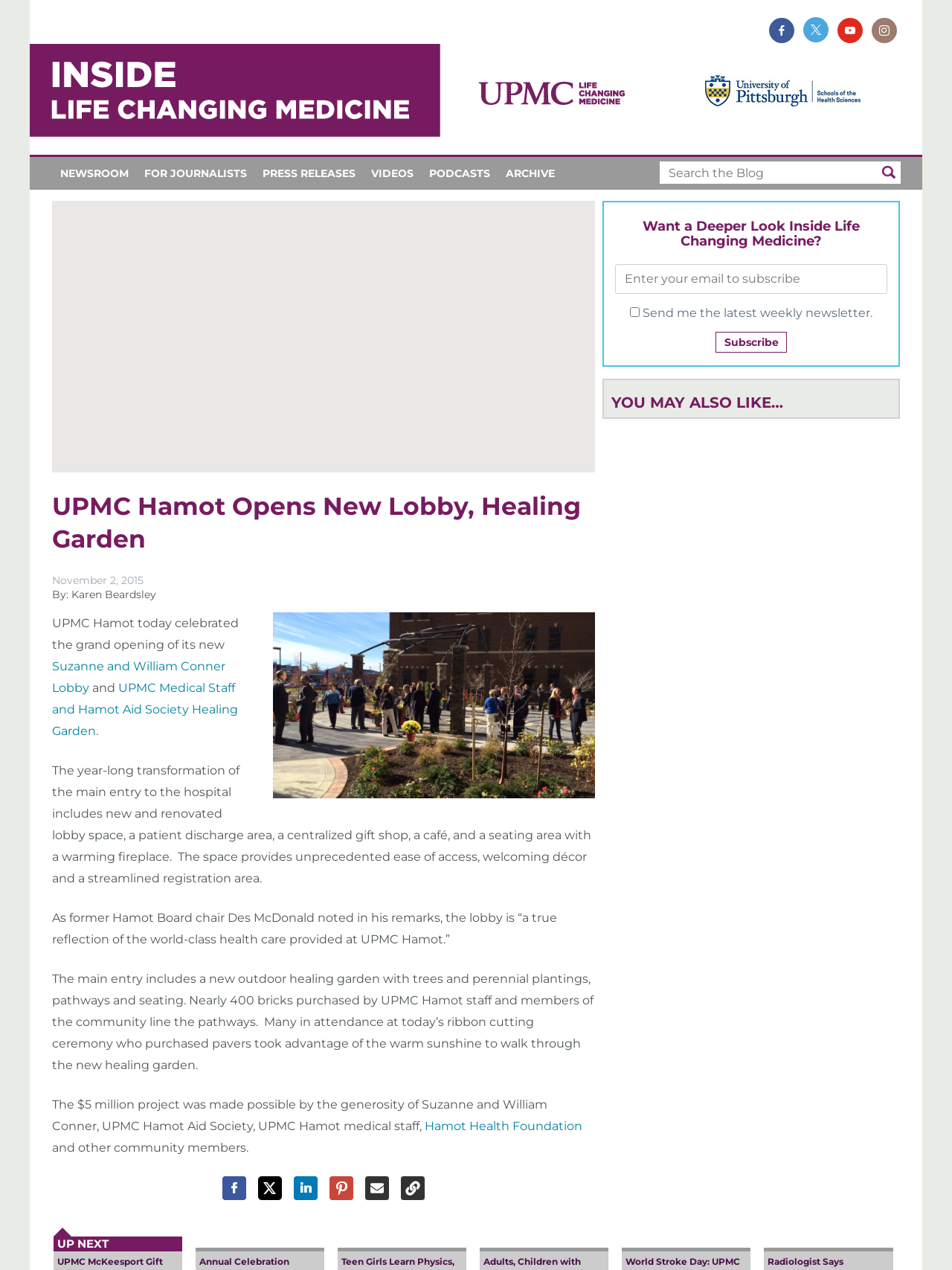Find the bounding box coordinates of the clickable area required to complete the following action: "Visit the NEWSROOM".

[0.055, 0.124, 0.143, 0.149]